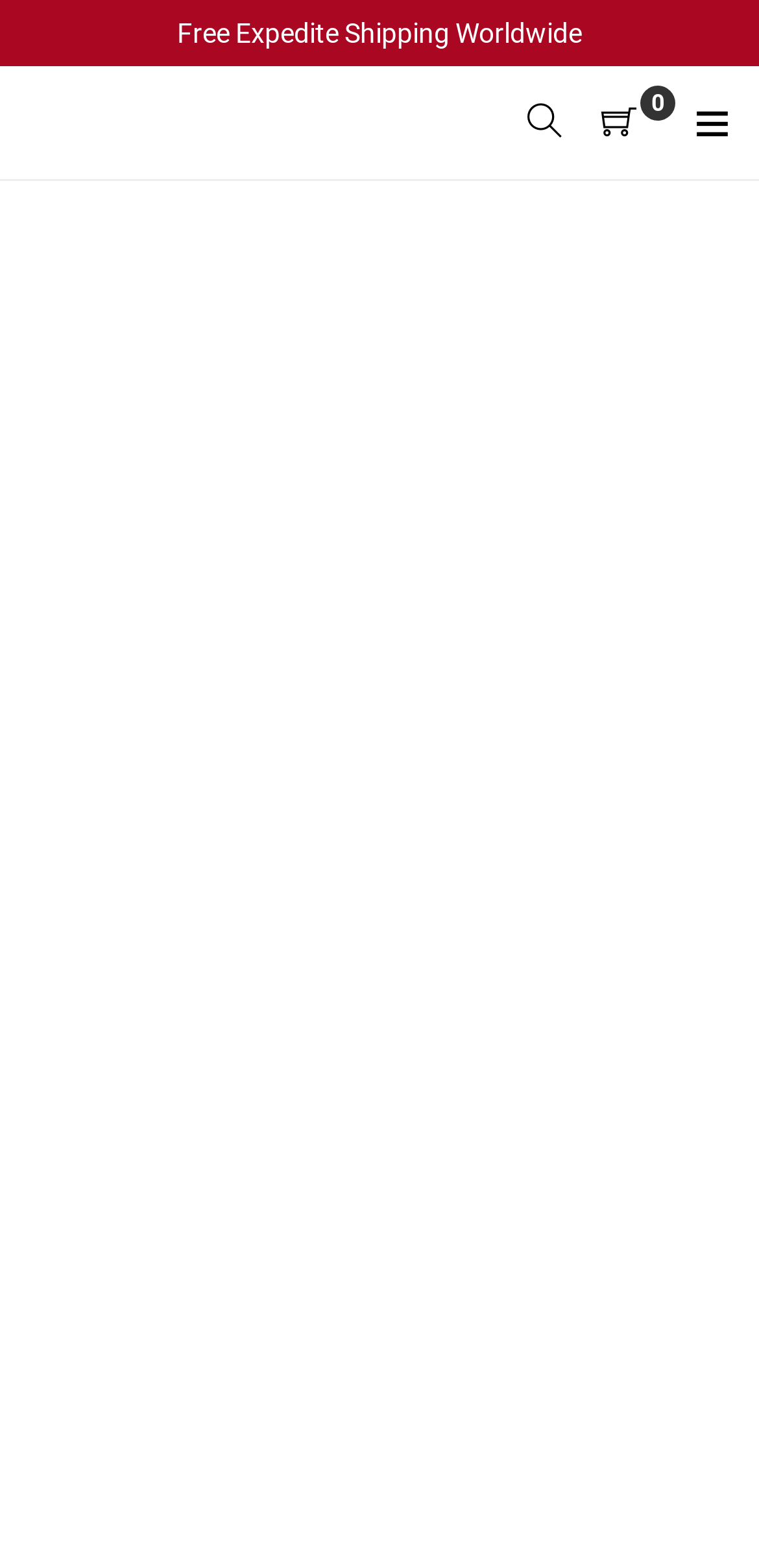Predict the bounding box of the UI element that fits this description: "name="url"".

None